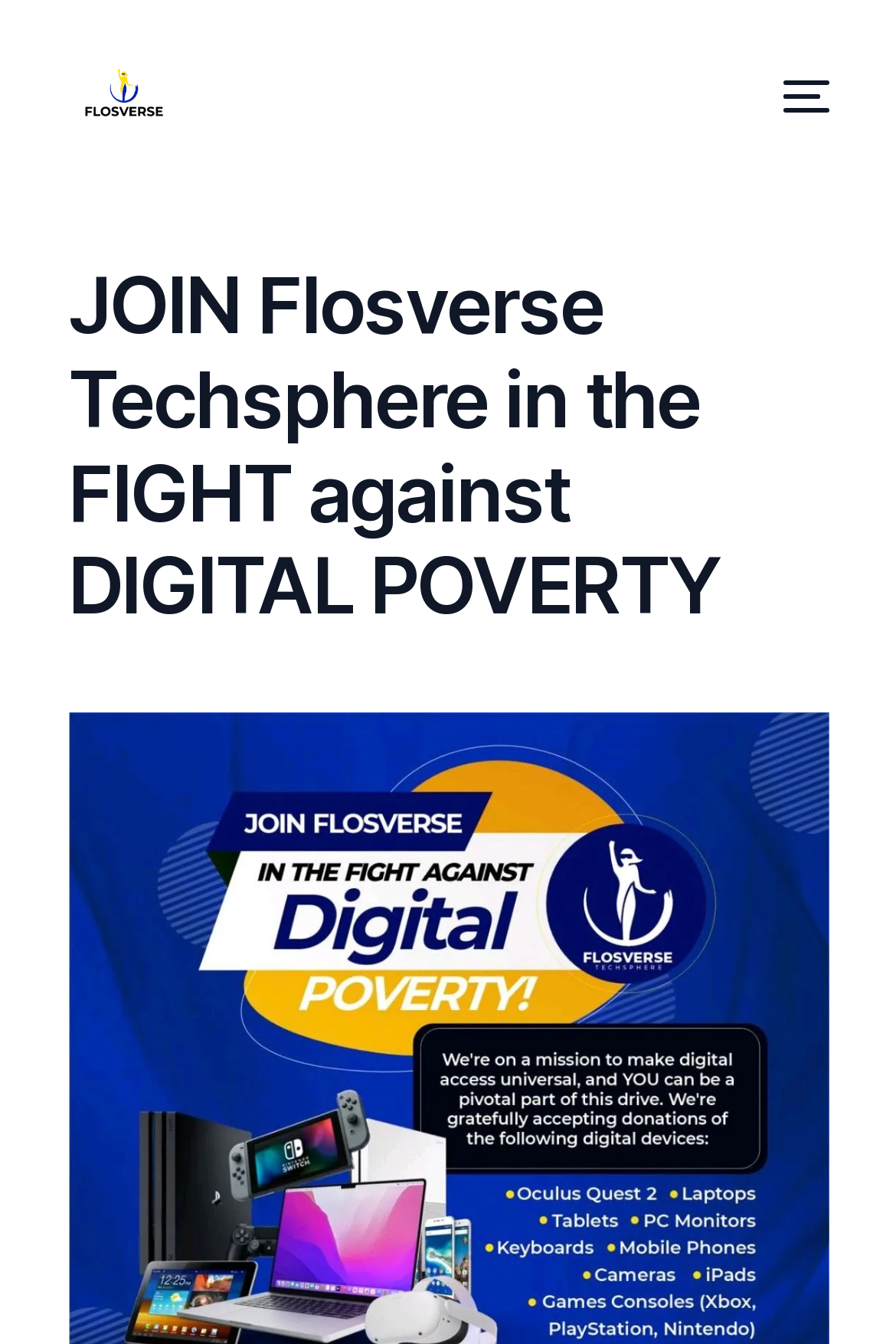Extract the main title from the webpage.

JOIN Flosverse Techsphere in the FIGHT against DIGITAL POVERTY